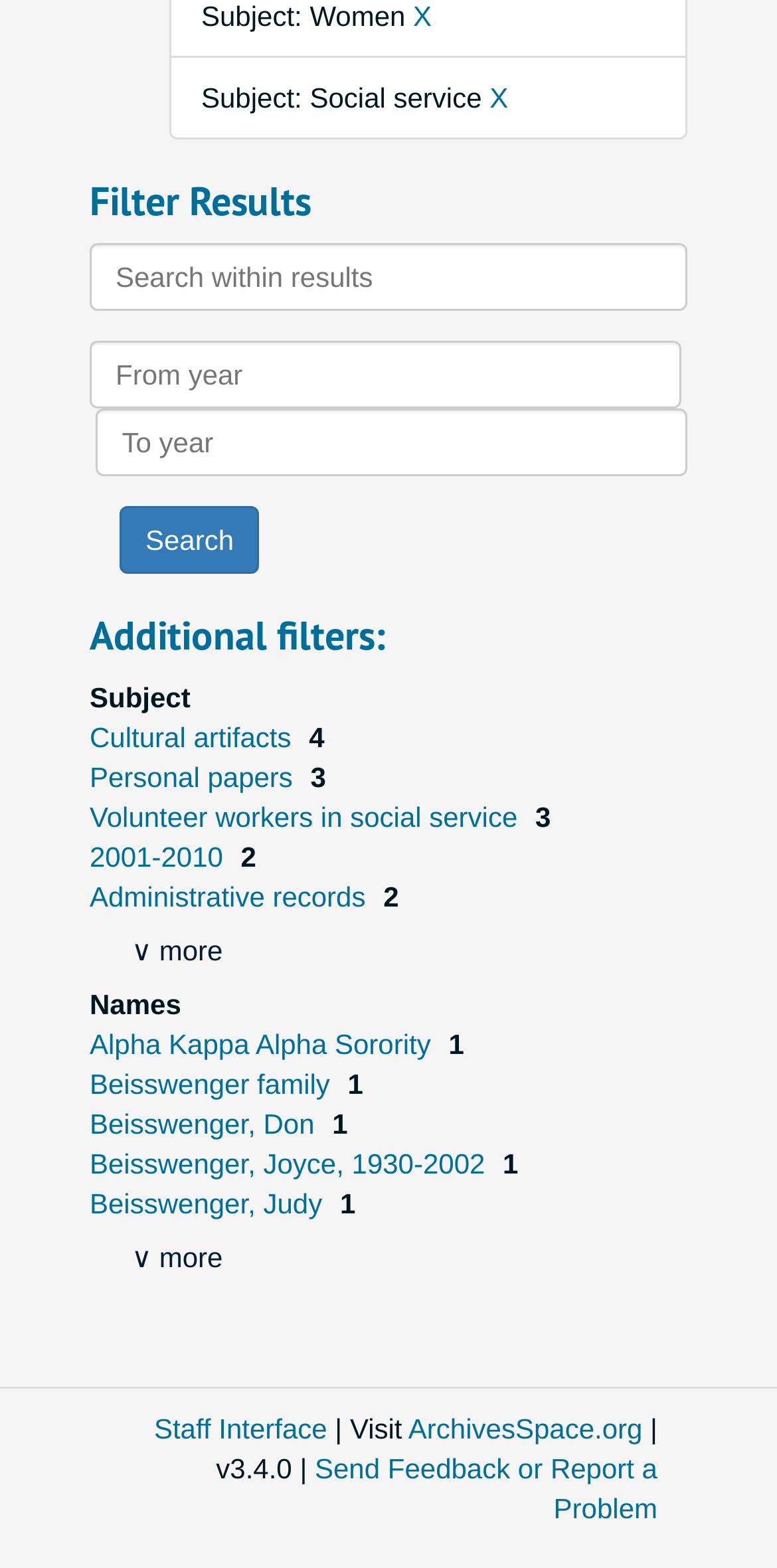From the element description: "Volunteer workers in social service", extract the bounding box coordinates of the UI element. The coordinates should be expressed as four float numbers between 0 and 1, in the order [left, top, right, bottom].

[0.115, 0.511, 0.676, 0.531]